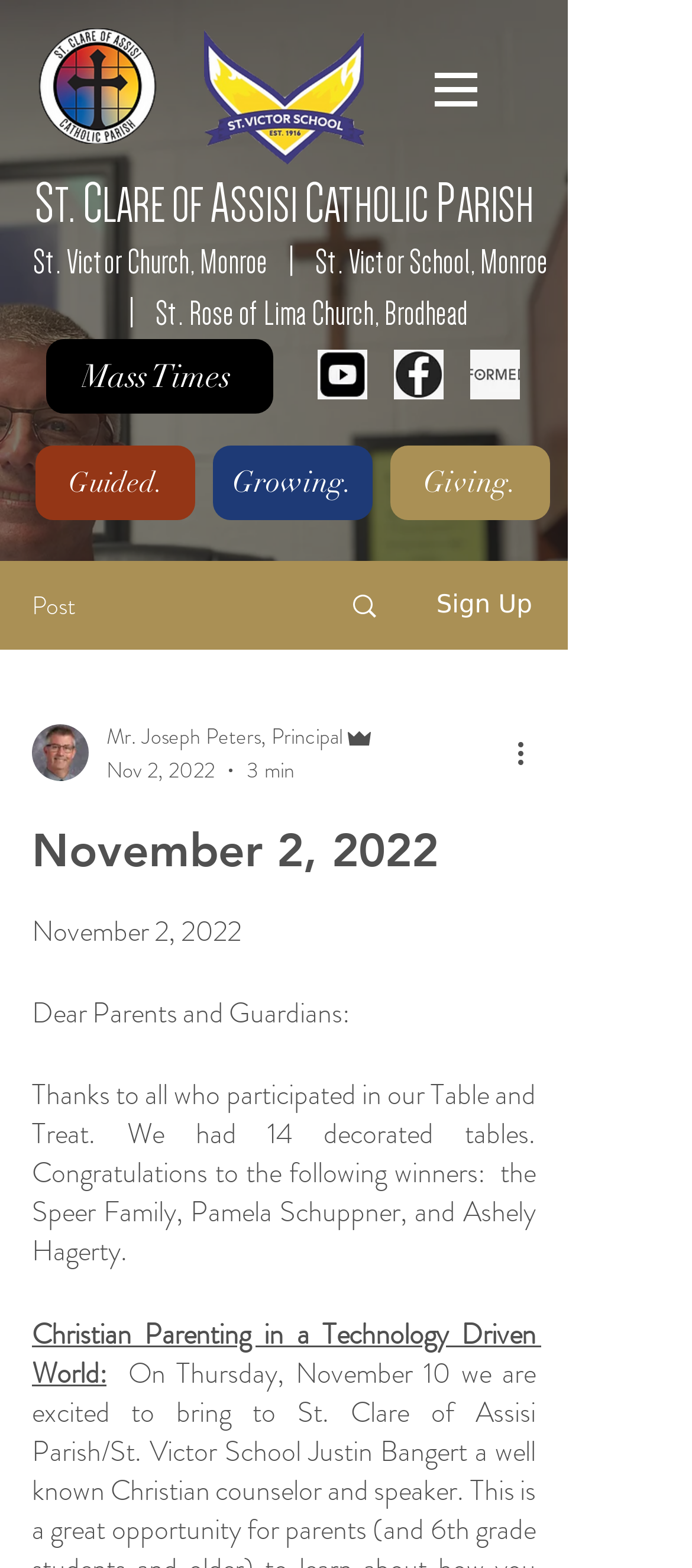Give an in-depth explanation of the webpage layout and content.

The webpage appears to be a blog or news article from St. Clare of Assisi Catholic Parish. At the top, there is a navigation menu labeled "Site" with a button that has a popup menu. To the right of the navigation menu, there is a large heading that reads "ST. CLARE OF ASSISI CATHOLIC PARISH". Below the heading, there are two logos: one for St. Clare of Assisi Catholic Parish and another for St. Victor Church, Monroe.

On the left side of the page, there is a list of links, including "Mass Times", "Guided.", "Growing.", and "Giving.". To the right of these links, there is a social media bar with icons for YouTube, Facebook, and Formed.

The main content of the page is a blog post or article. At the top of the post, there is a heading that reads "November 2, 2022". Below the heading, there is a profile picture of the writer, Mr. Joseph Peters, Principal, and a label that reads "Admin". The post is dated "Nov 2, 2022" and has a reading time of "3 min".

The article itself is divided into several paragraphs. The first paragraph is a message to parents and guardians, thanking them for participating in a Table and Treat event and congratulating the winners. The second paragraph appears to be a title or heading, "Christian Parenting in a Technology Driven World:".